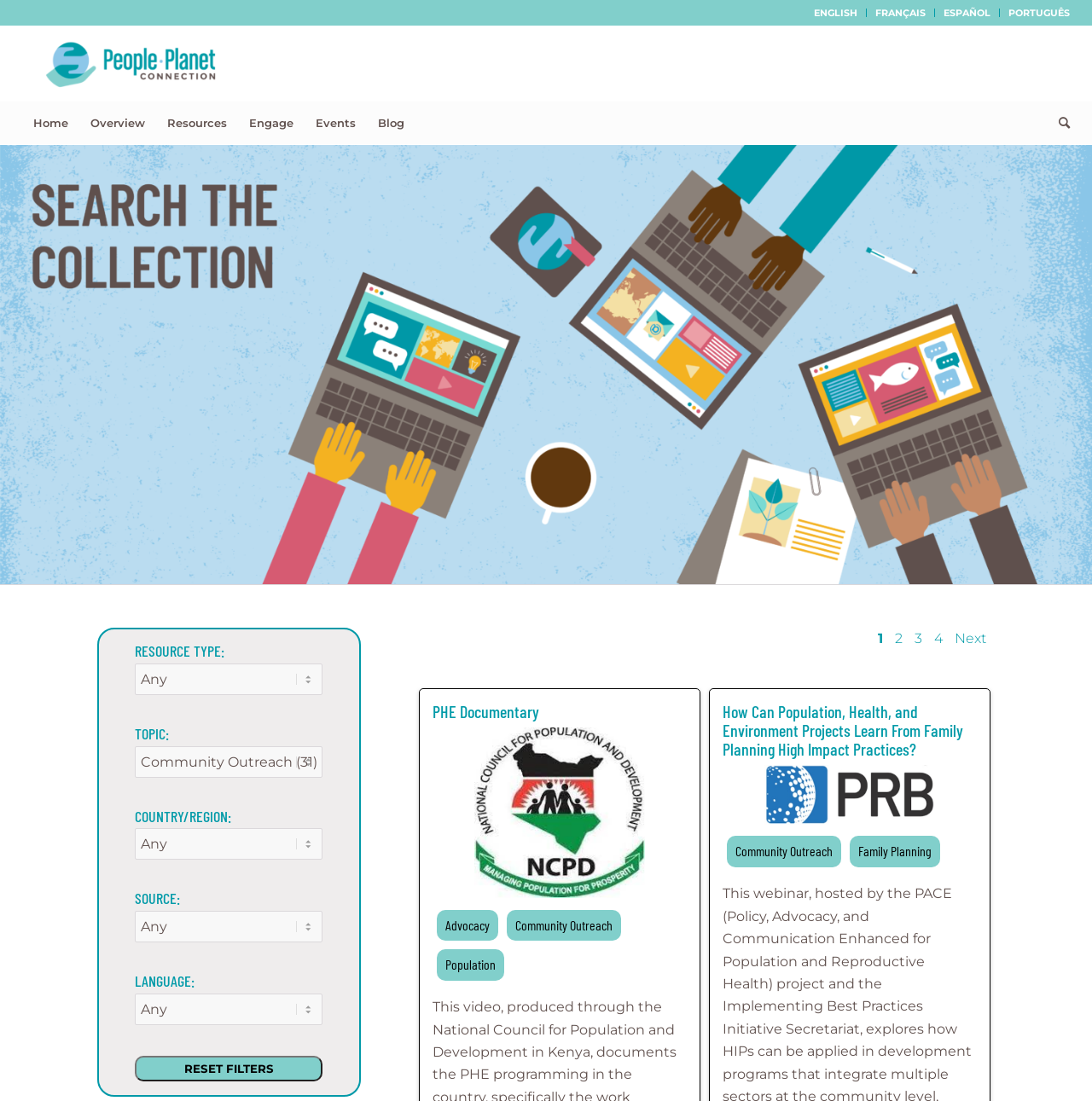Determine the bounding box for the UI element that matches this description: "Support Team".

None